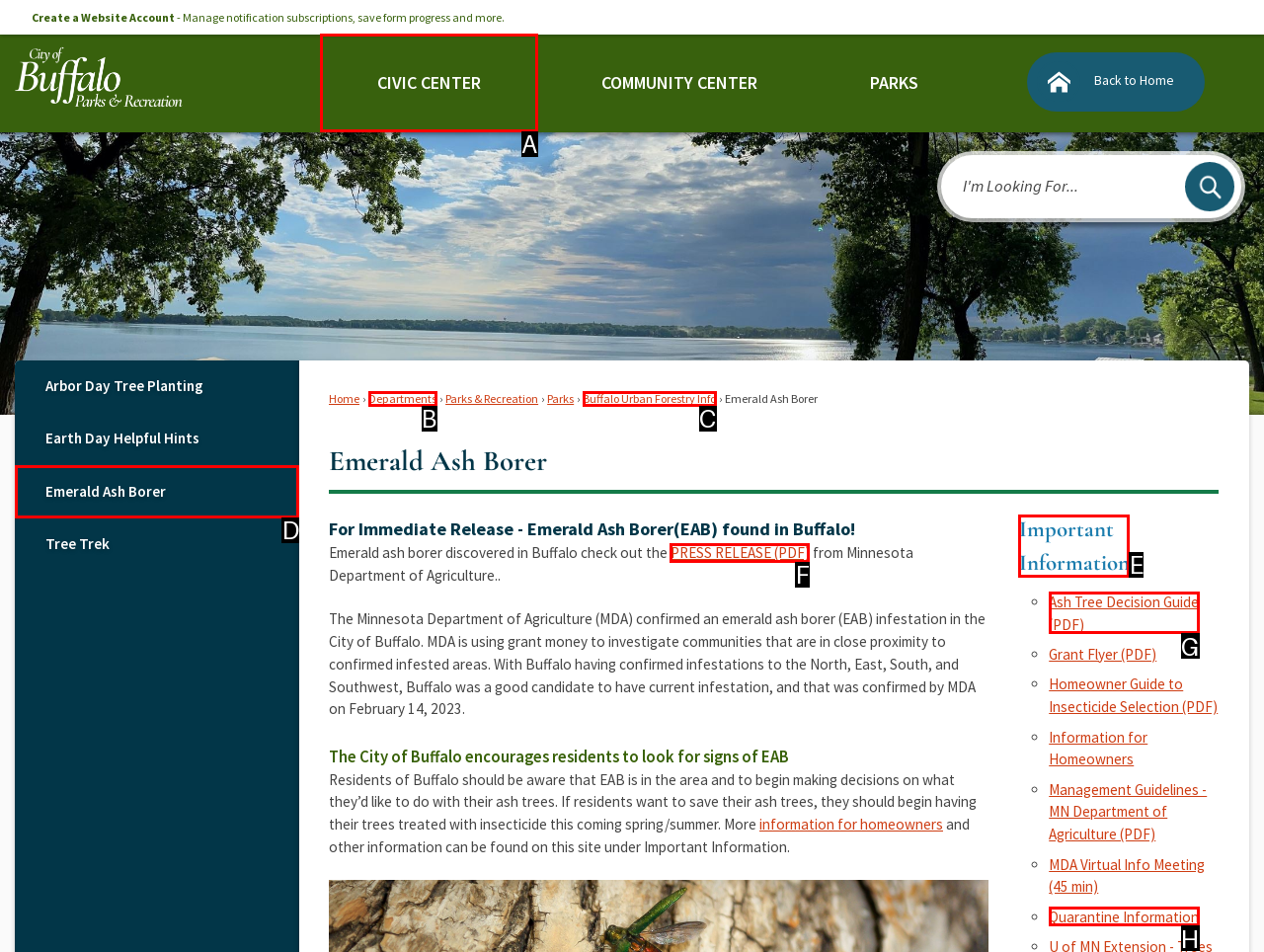Find the option that matches this description: Emerald Ash Borer
Provide the corresponding letter directly.

D